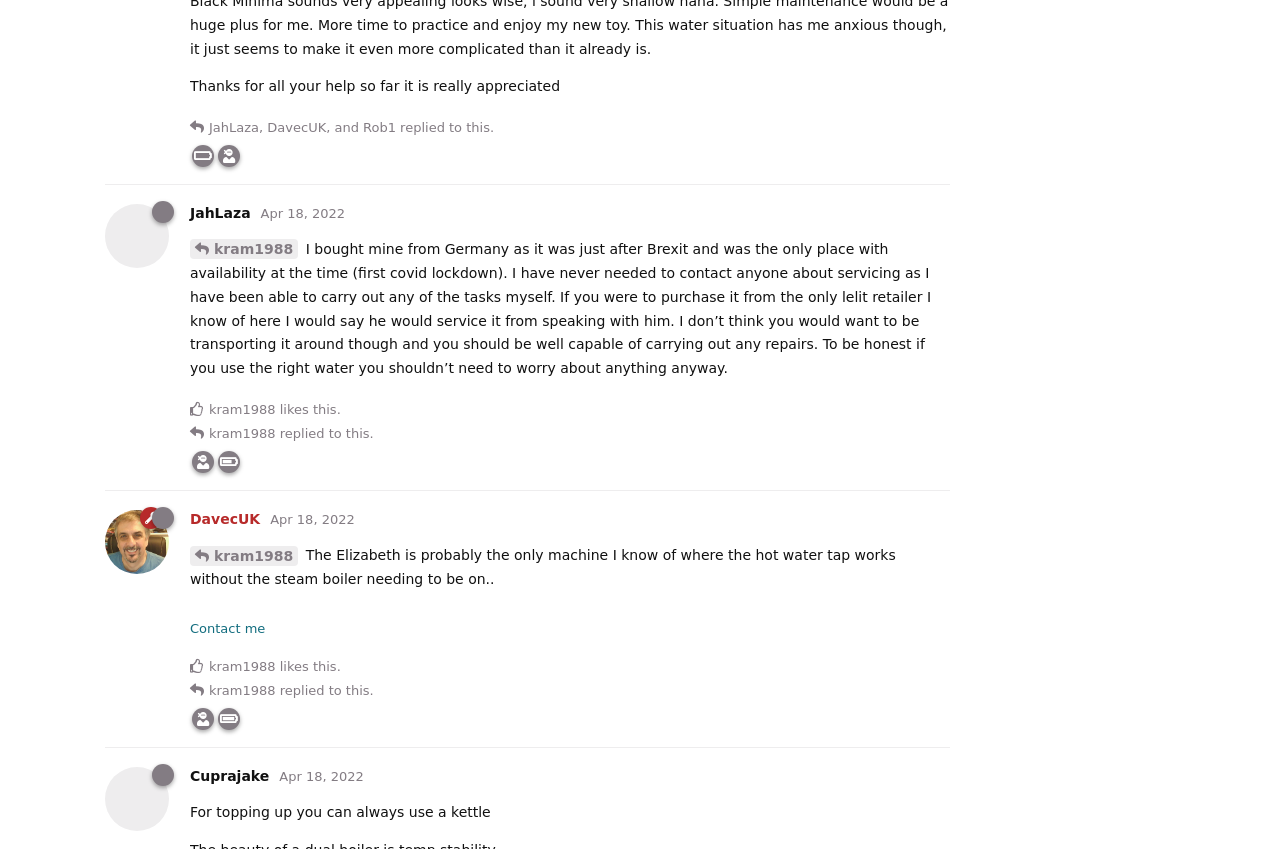Provide the bounding box coordinates, formatted as (top-left x, top-left y, bottom-right x, bottom-right y), with all values being floating point numbers between 0 and 1. Identify the bounding box of the UI element that matches the description: News

None